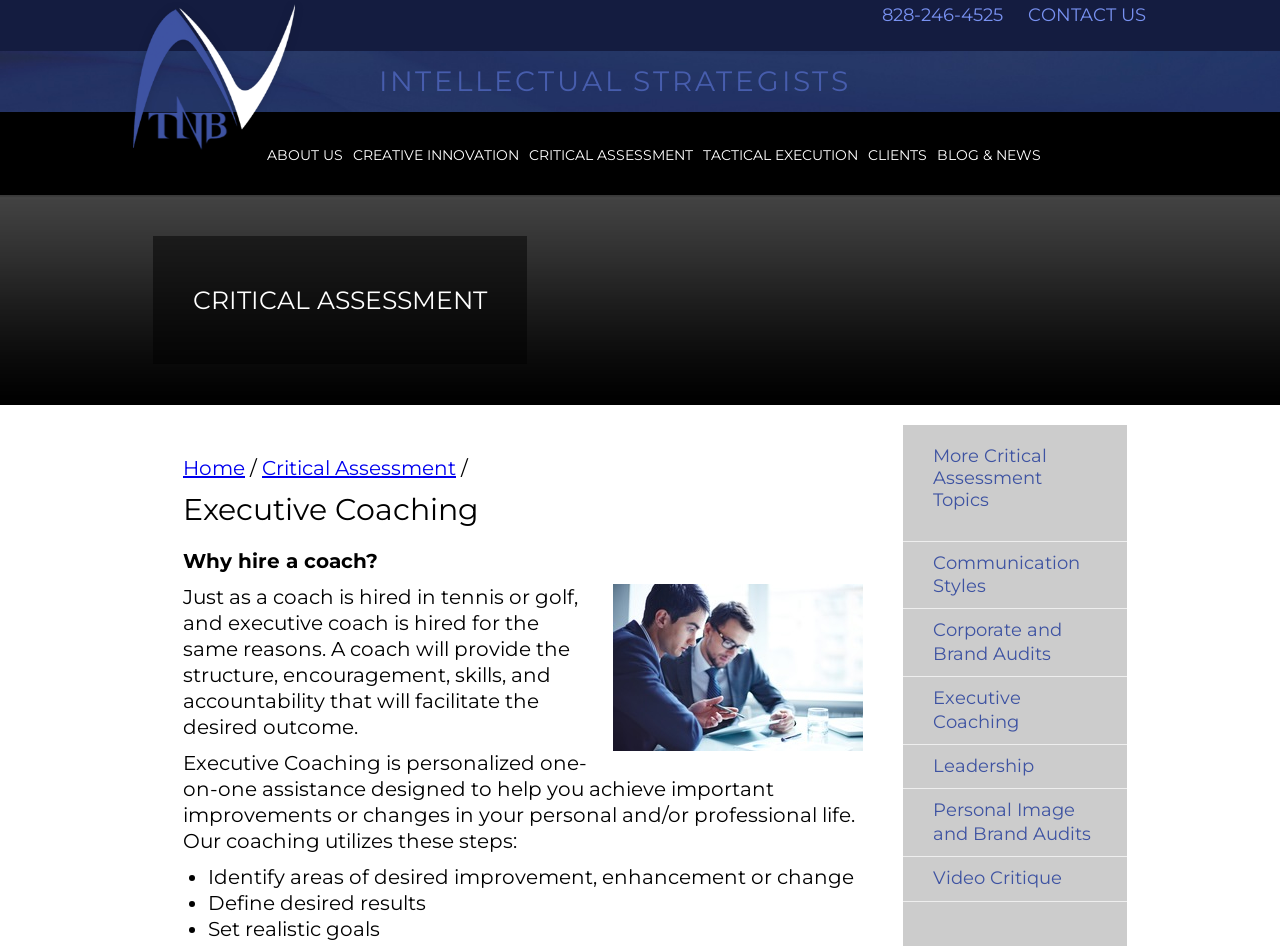From the details in the image, provide a thorough response to the question: What is the topic of the webpage section that has a heading 'More Critical Assessment Topics'?

I found the topic by looking at the heading 'More Critical Assessment Topics' and its parent element which is a static text that says 'CRITICAL ASSESSMENT'.